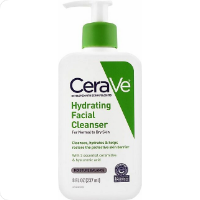Provide an extensive narrative of what is shown in the image.

The image showcases a bottle of CeraVe Hydrating Facial Cleanser, specifically designed for normal to dry skin. This 237ml pump bottle features a sleek, white design adorned with green accents, prominently displaying the CeraVe logo. The label highlights the product's benefits, stating it effectively cleanses, hydrates, and helps restore the skin's protective barrier. It's suitable for daily use, catering to gentle skin care needs, and helps maintain moisture balance while removing impurities. Ideal for those seeking a reliable and hydrating cleansing solution, this cleanser is frequently recommended for its dermatologically tested formula.